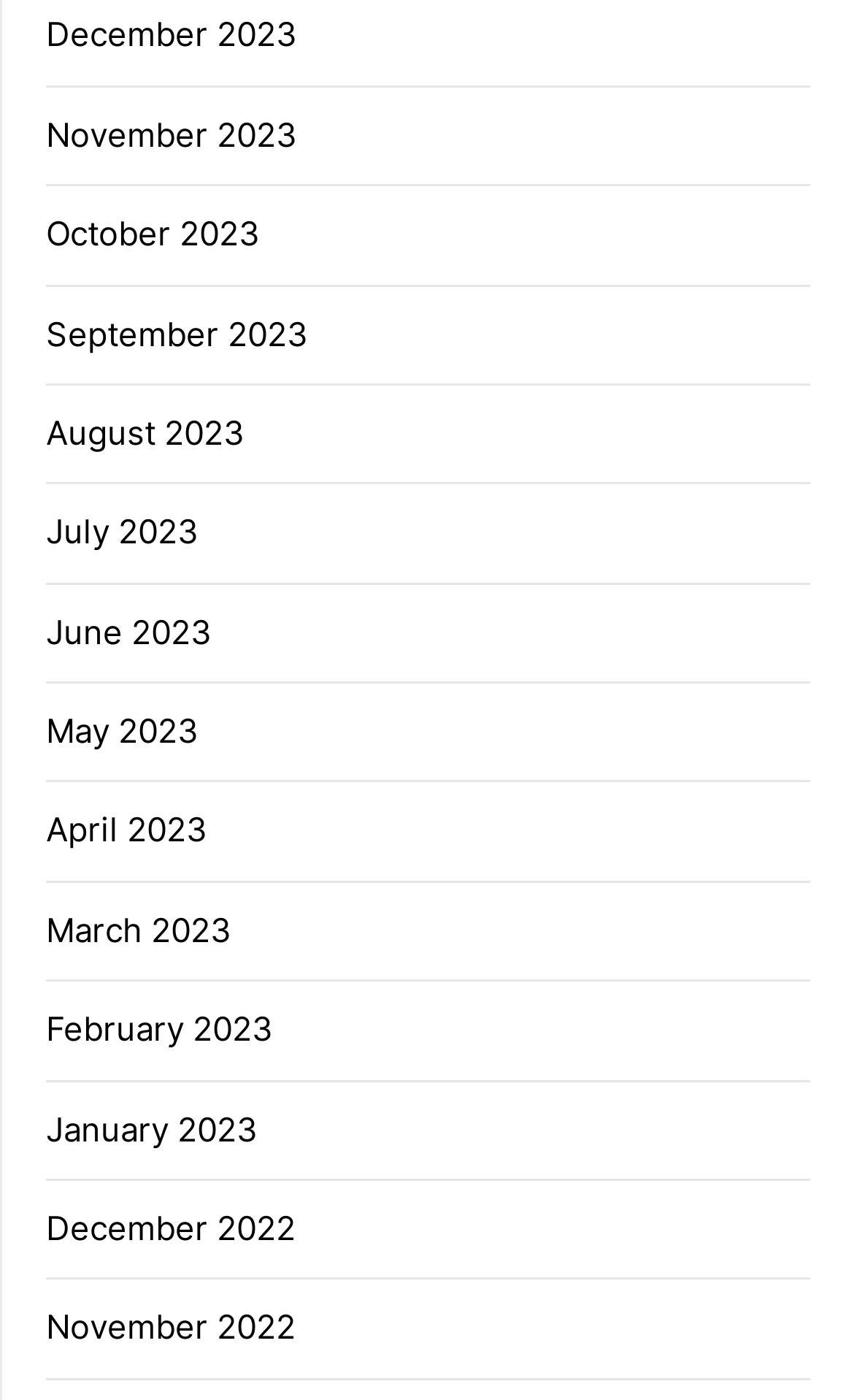Respond to the following question with a brief word or phrase:
What is the most recent month listed?

December 2023